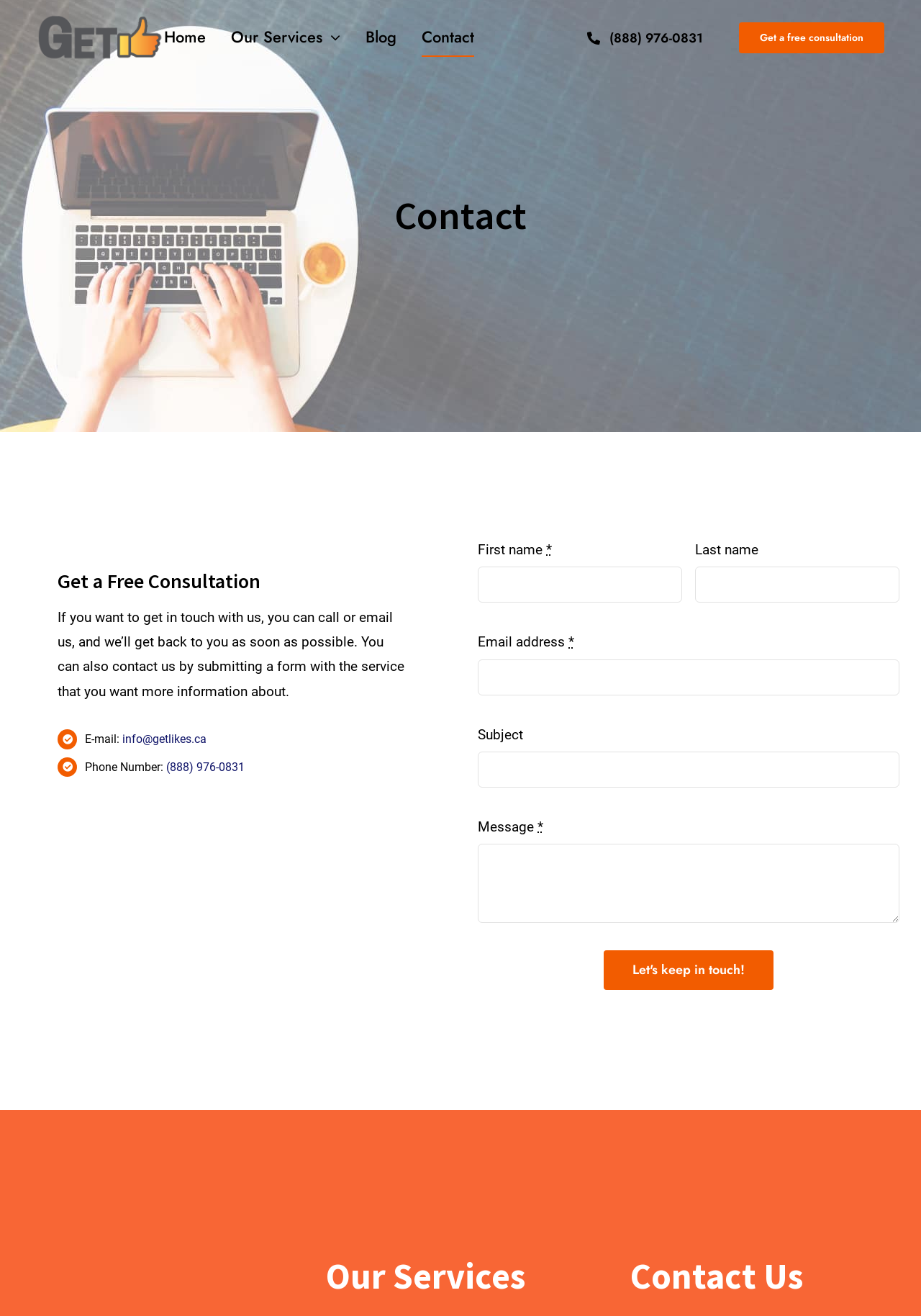Locate the bounding box coordinates of the region to be clicked to comply with the following instruction: "View product description". The coordinates must be four float numbers between 0 and 1, in the form [left, top, right, bottom].

None